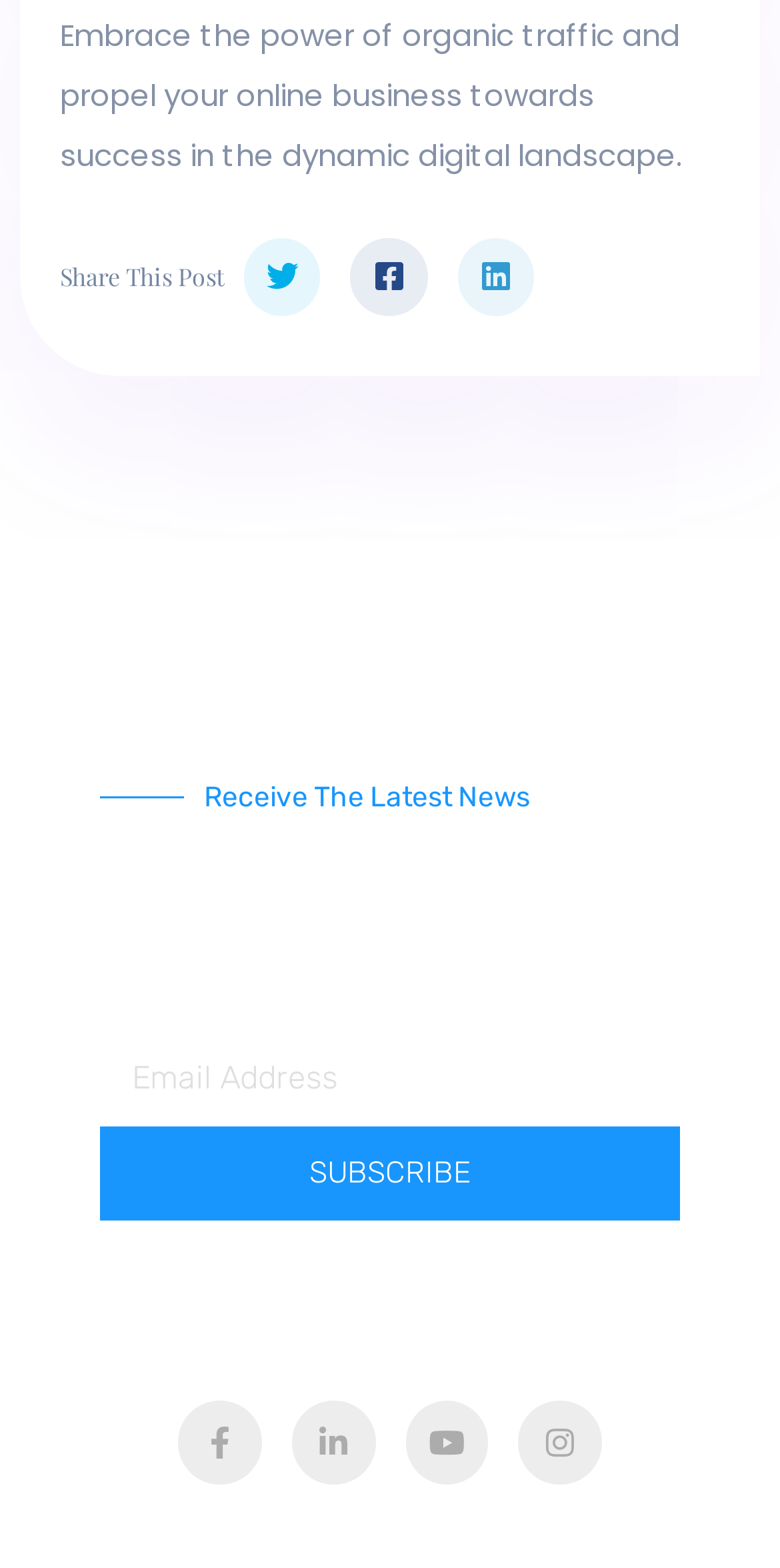Please identify the bounding box coordinates of the element that needs to be clicked to perform the following instruction: "Share this post on Twitter".

[0.313, 0.152, 0.411, 0.201]